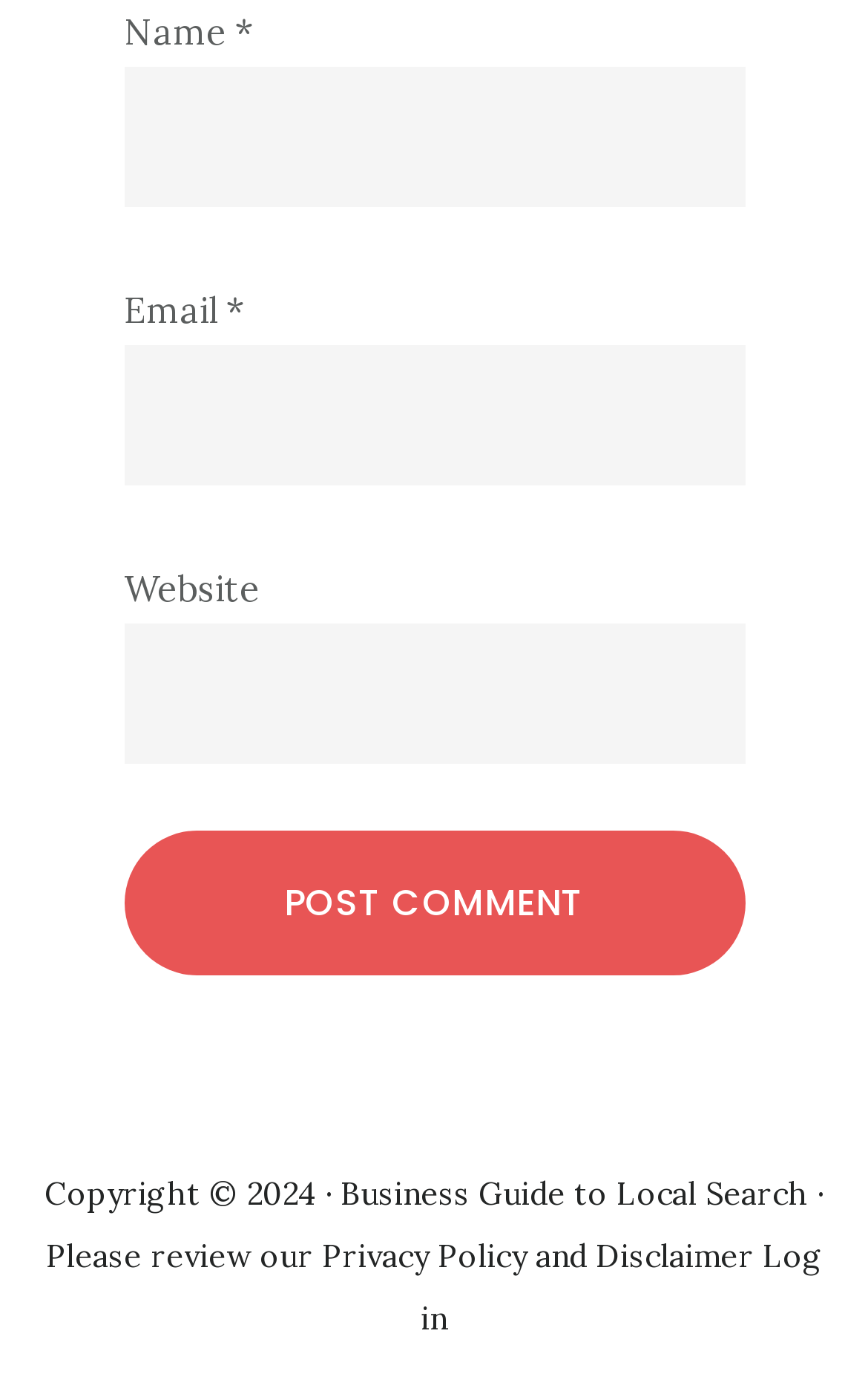What is the function of the 'Post Comment' button?
Answer the question based on the image using a single word or a brief phrase.

Submit comment